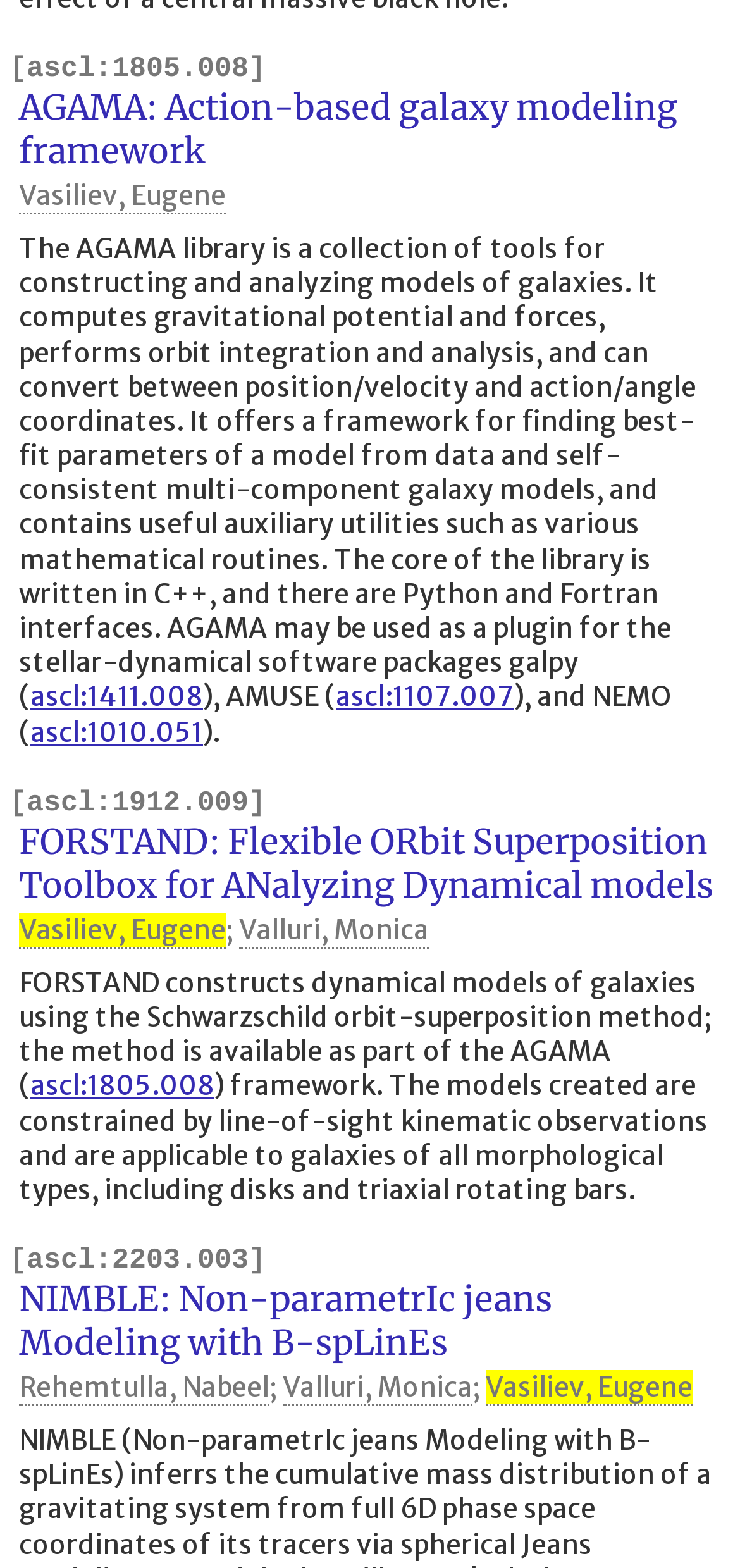Who is the author of AGAMA?
Give a thorough and detailed response to the question.

I found the author's name, Eugene Vasiliev, associated with the AGAMA framework, which is a collection of tools for constructing and analyzing models of galaxies.